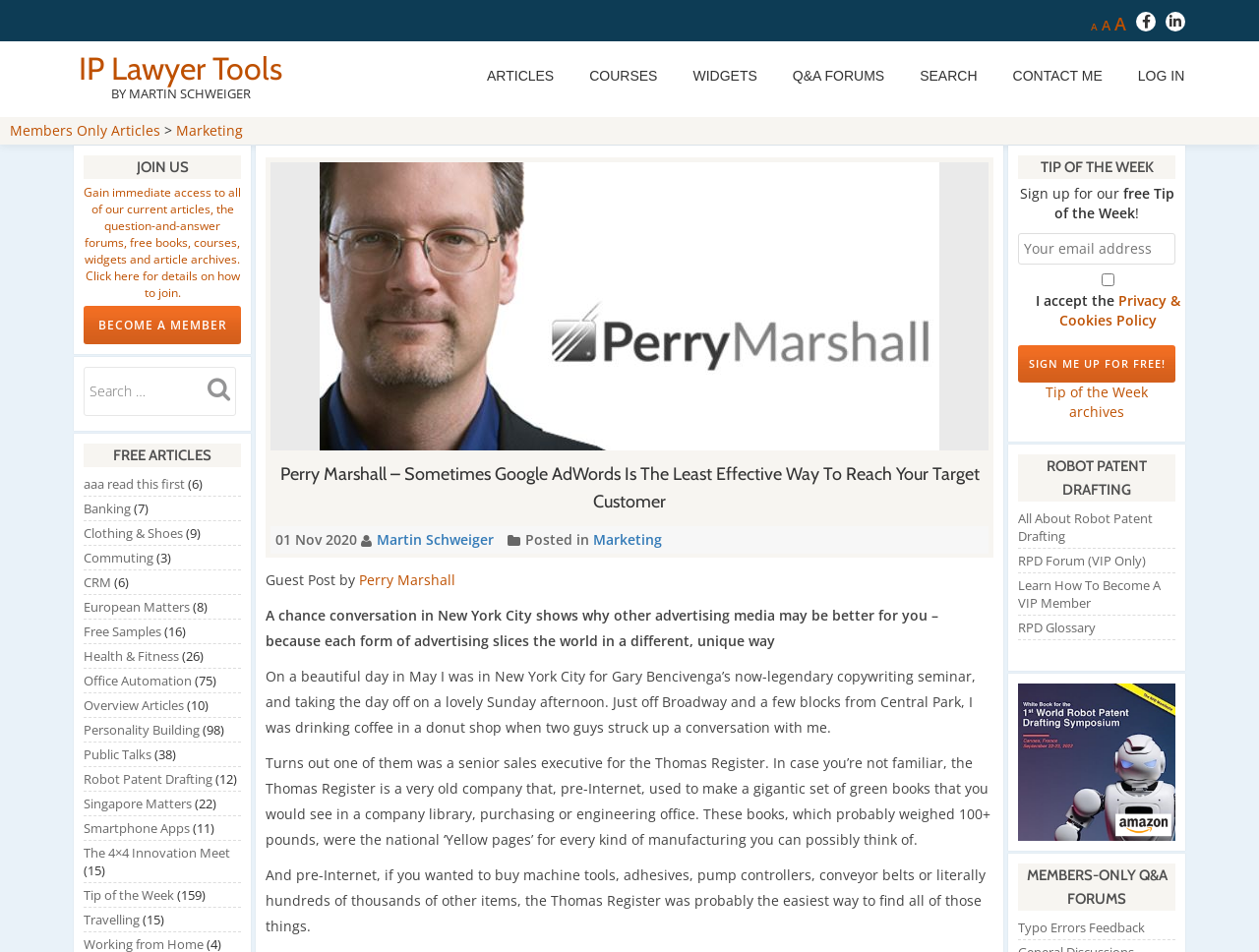Provide a one-word or short-phrase response to the question:
How many pounds did the Thomas Register books weigh?

100+